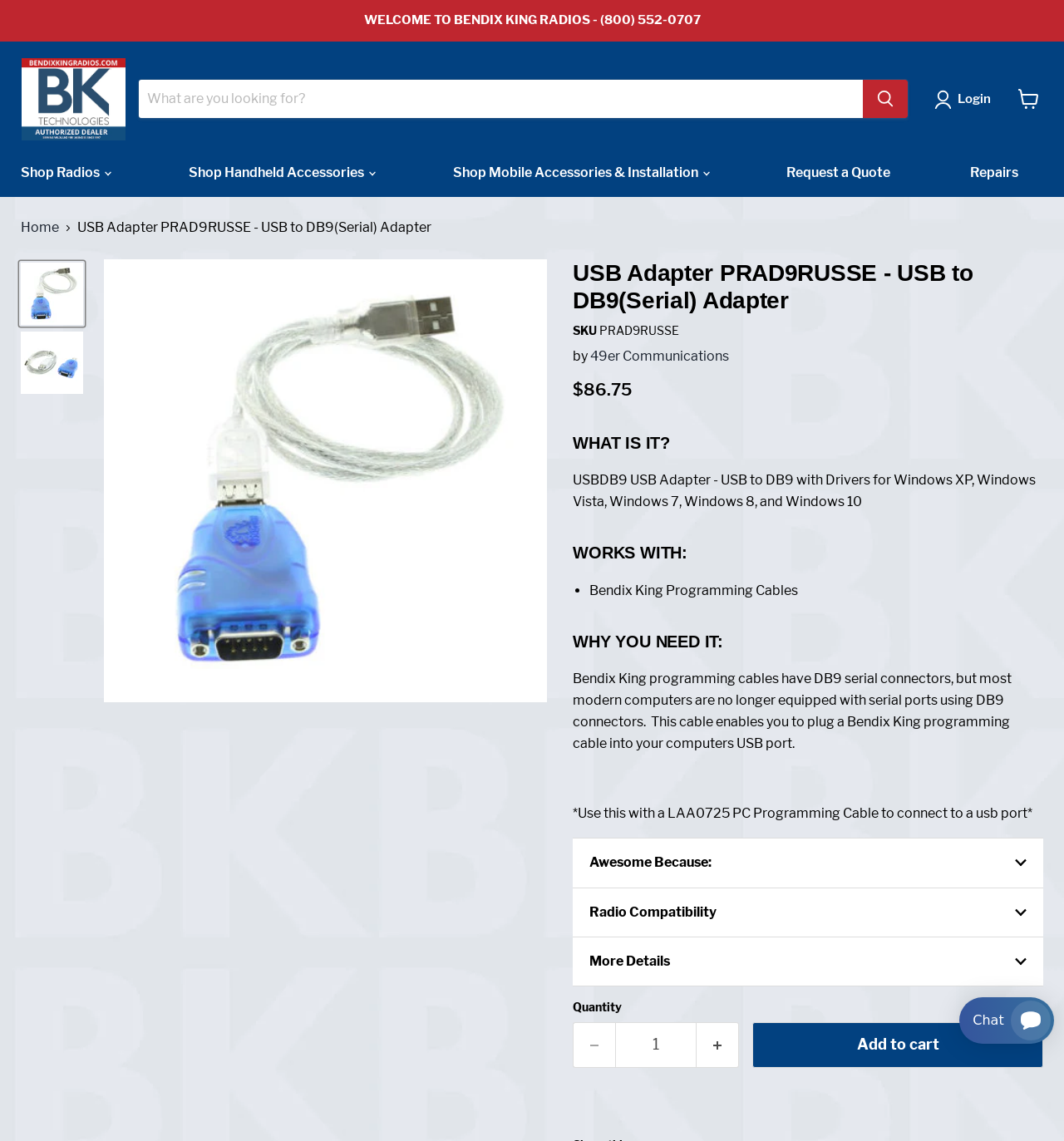Identify the primary heading of the webpage and provide its text.

USB Adapter PRAD9RUSSE - USB to DB9(Serial) Adapter